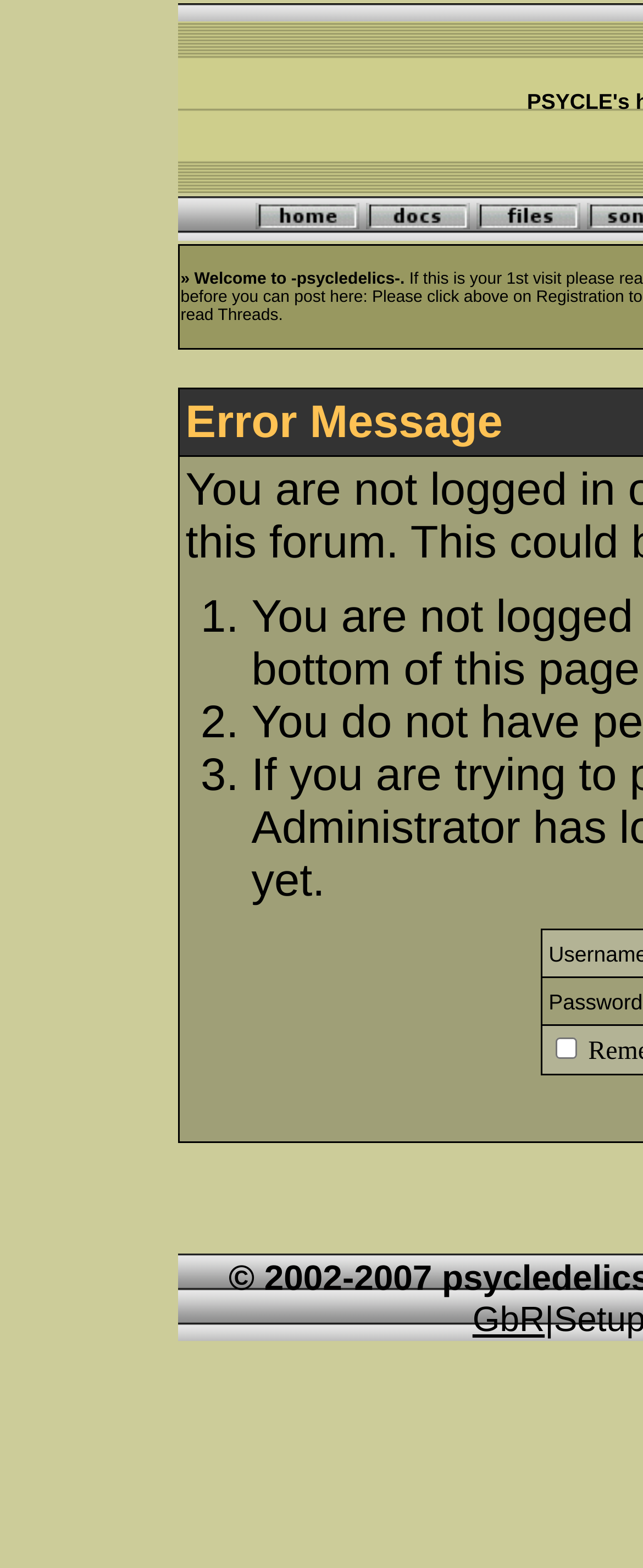What is the first link on the top navigation bar?
Provide a short answer using one word or a brief phrase based on the image.

news / home